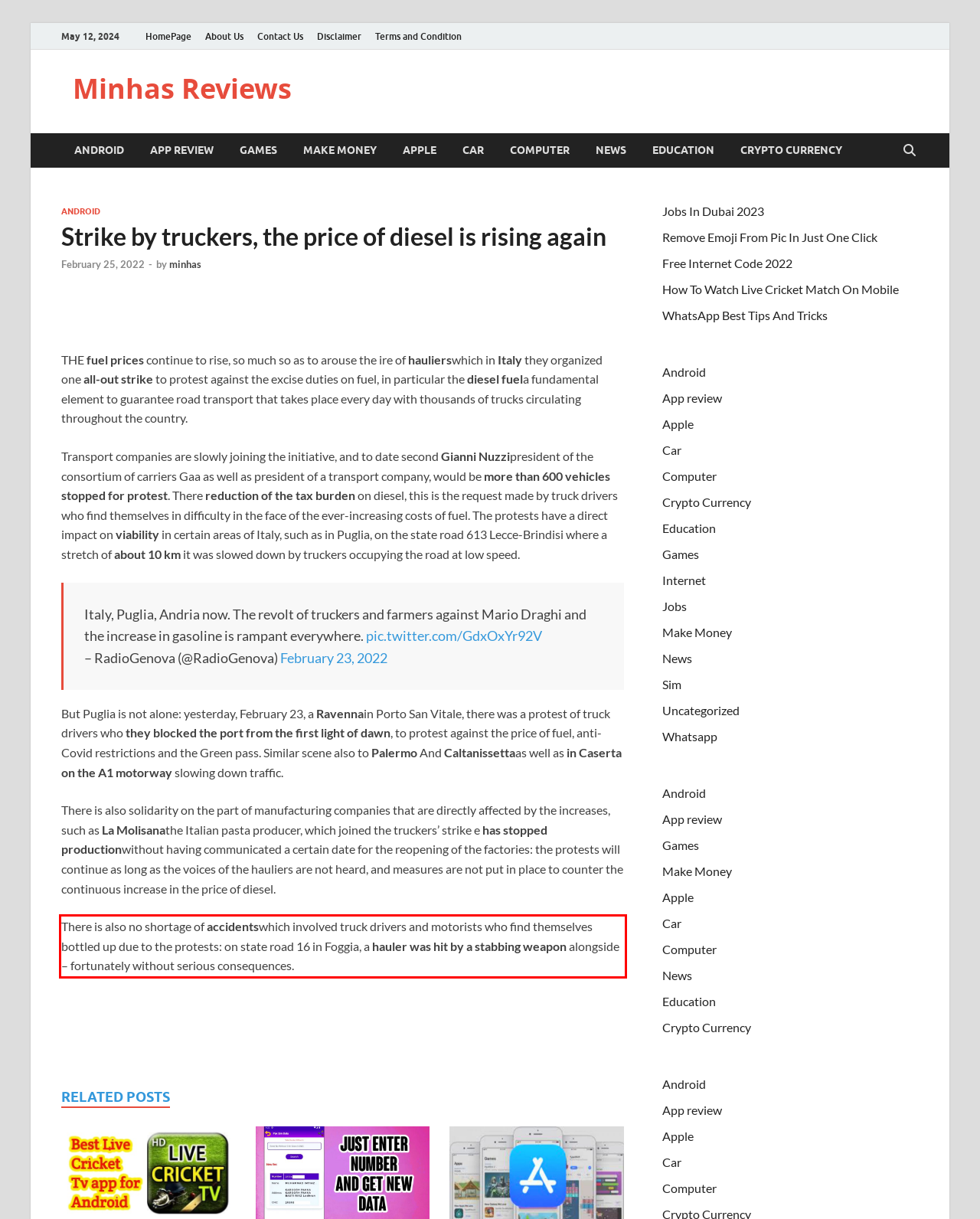You have a webpage screenshot with a red rectangle surrounding a UI element. Extract the text content from within this red bounding box.

There is also no shortage of accidentswhich involved truck drivers and motorists who find themselves bottled up due to the protests: on state road 16 in Foggia, a hauler was hit by a stabbing weapon alongside – fortunately without serious consequences.